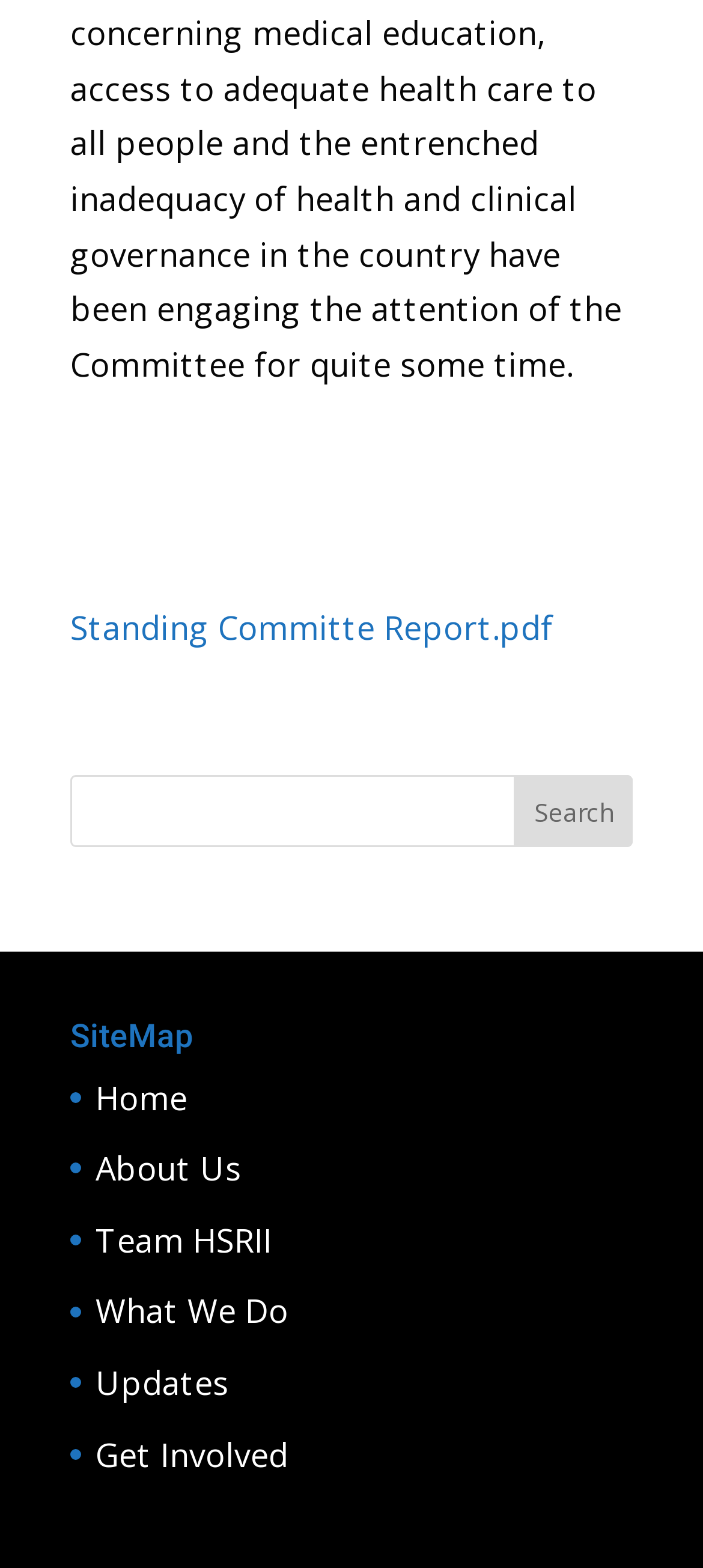Please determine the bounding box coordinates for the UI element described as: "About Us".

[0.136, 0.731, 0.344, 0.759]